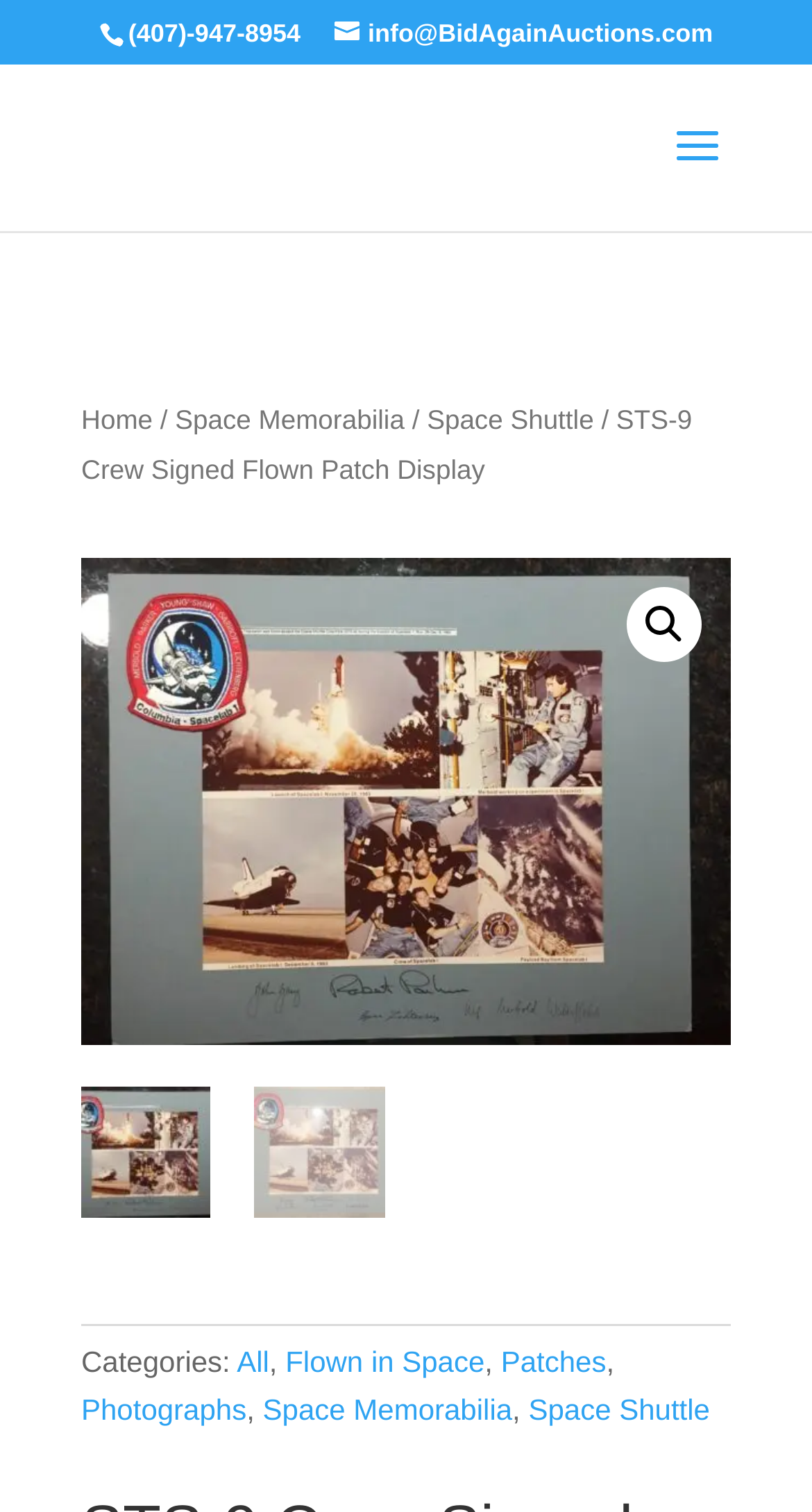Look at the image and write a detailed answer to the question: 
What is the contact phone number?

I found the contact phone number in the link element with the text '(407)-947-8954' at coordinates [0.158, 0.012, 0.37, 0.032]. This is likely the phone number for the website or auction house.